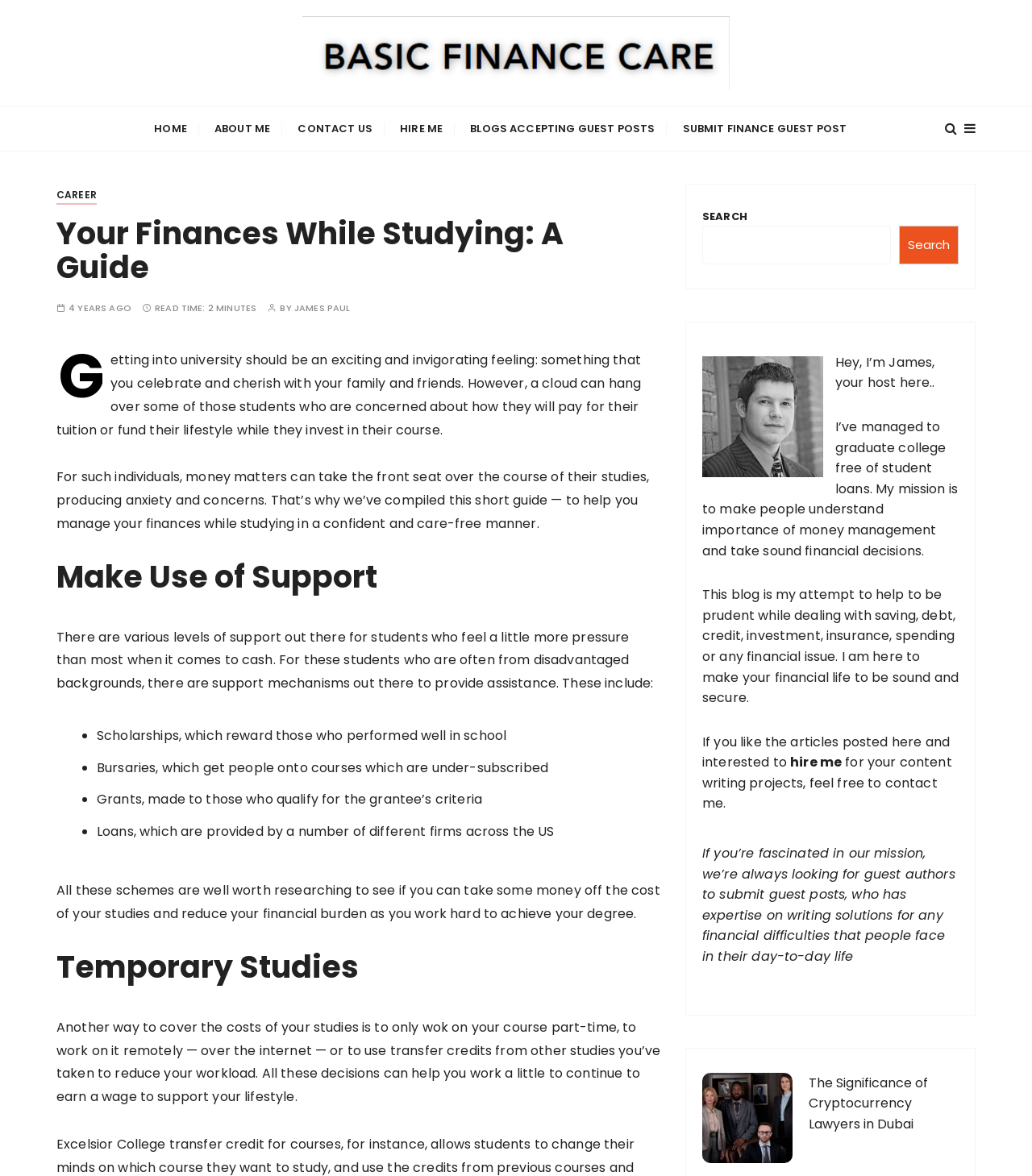Identify the bounding box of the UI element that matches this description: "Contact Us".

[0.277, 0.09, 0.373, 0.128]